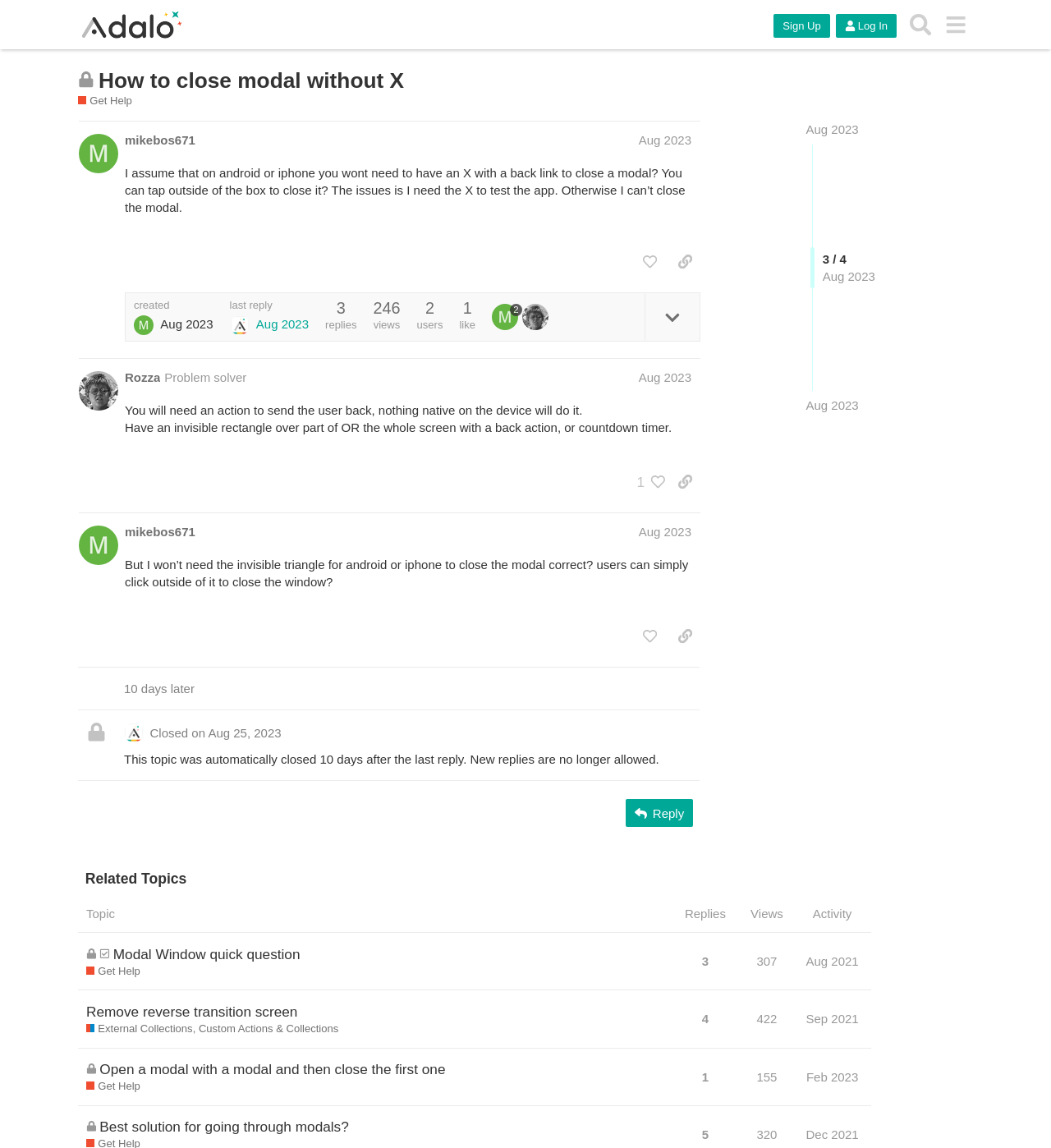What is the topic of this discussion?
Give a detailed explanation using the information visible in the image.

The topic of this discussion is 'How to close modal without X' which is indicated by the heading 'How to close modal without X' on the webpage.